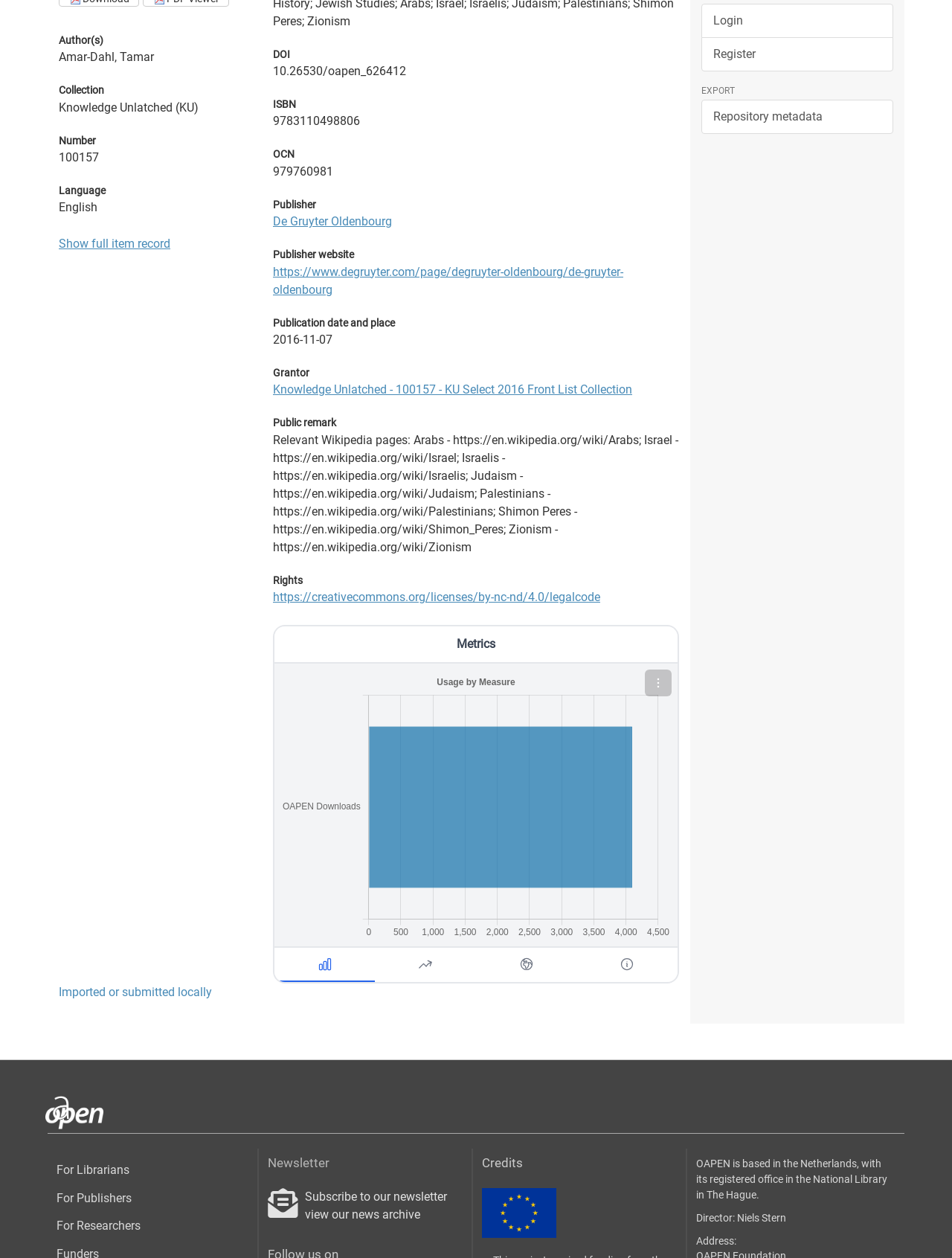Please provide the bounding box coordinate of the region that matches the element description: For Publishers. Coordinates should be in the format (top-left x, top-left y, bottom-right x, bottom-right y) and all values should be between 0 and 1.

[0.05, 0.941, 0.261, 0.964]